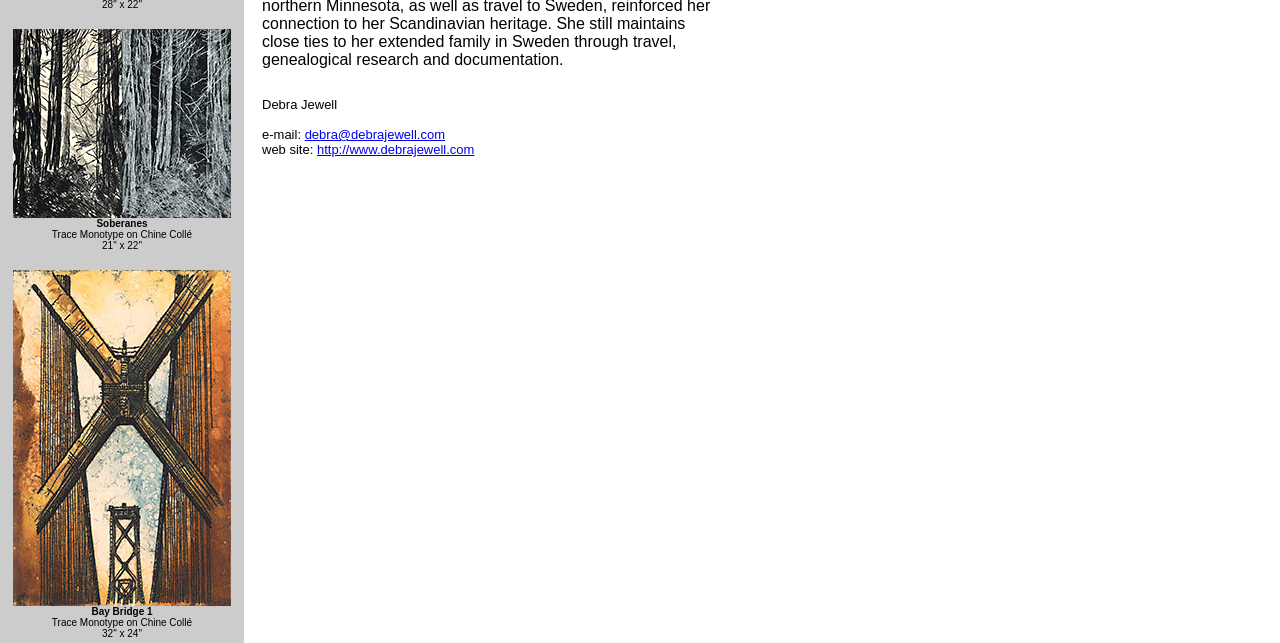Based on the element description Property, identify the bounding box coordinates for the UI element. The coordinates should be in the format (top-left x, top-left y, bottom-right x, bottom-right y) and within the 0 to 1 range.

None